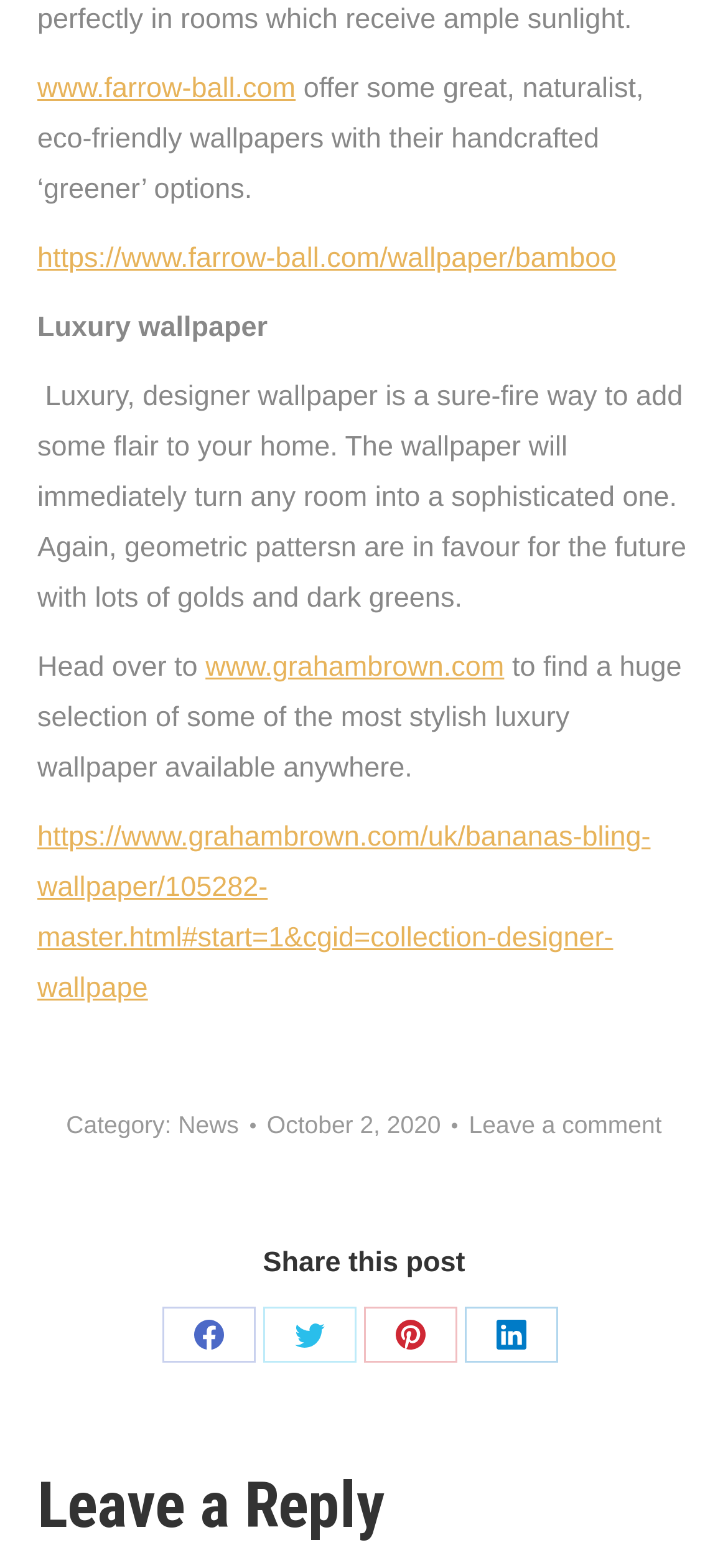Locate the bounding box coordinates of the area where you should click to accomplish the instruction: "view recent posts".

None